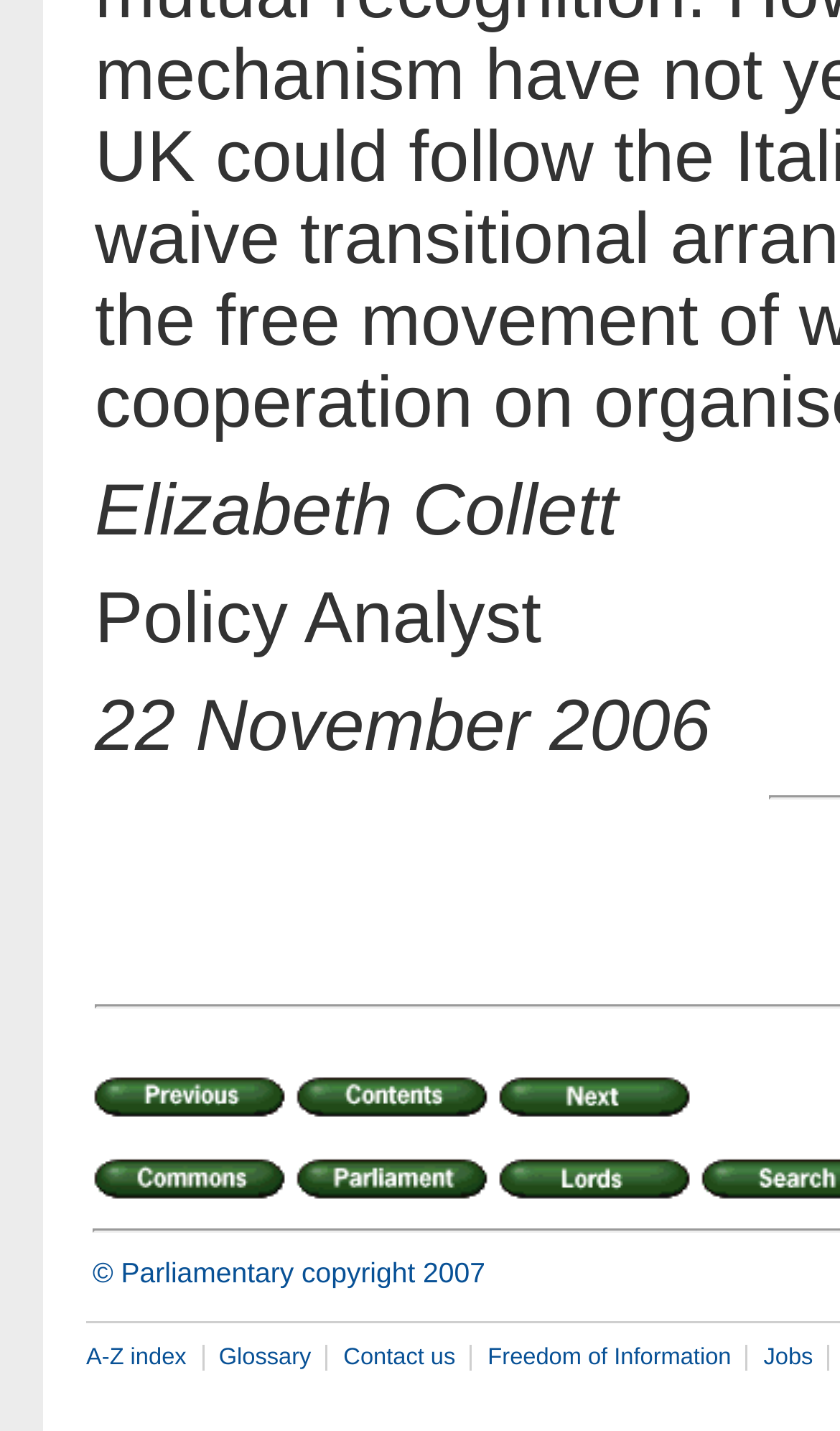Please find the bounding box coordinates of the section that needs to be clicked to achieve this instruction: "access A-Z index".

[0.103, 0.939, 0.24, 0.957]